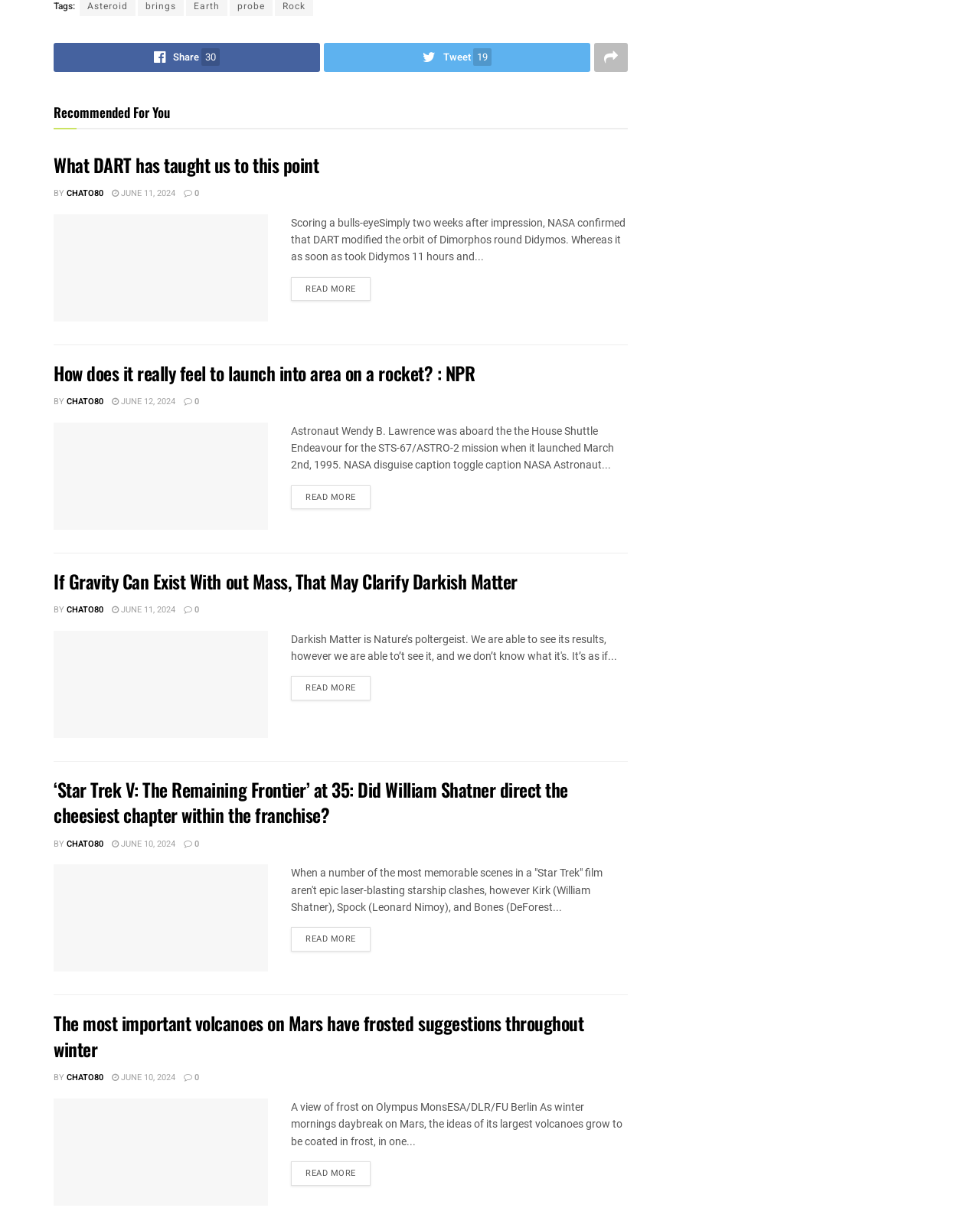Find the bounding box coordinates for the area that must be clicked to perform this action: "Share on social media".

[0.055, 0.035, 0.327, 0.059]